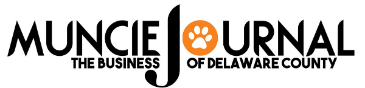Describe all significant details and elements found in the image.

The image displays the logo of the Muncie Journal, which is characterized by a bold and modern design. The name "Muncie Journal" is prominently featured in a sleek typeface, with the tagline “The Business of Delaware County” placed beneath it. An eye-catching orange paw print integrated into the logo adds a unique touch, symbolizing community engagement and local focus. This visual representation reflects the publication's commitment to delivering news and stories relevant to the Muncie area, emphasizing its role as an important resource for local business and community matters.